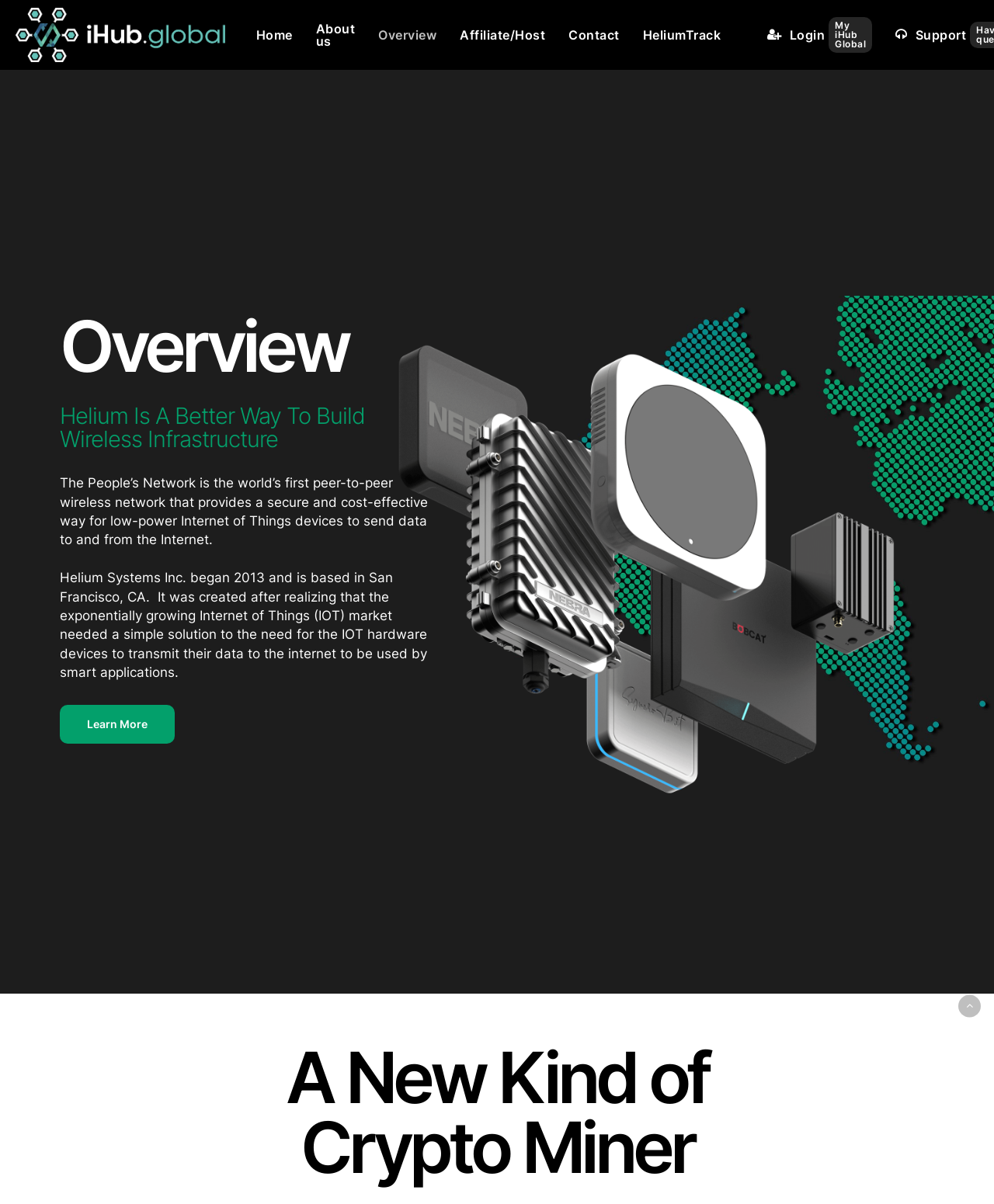Please find the bounding box coordinates of the clickable region needed to complete the following instruction: "go to home page". The bounding box coordinates must consist of four float numbers between 0 and 1, i.e., [left, top, right, bottom].

[0.246, 0.024, 0.306, 0.034]